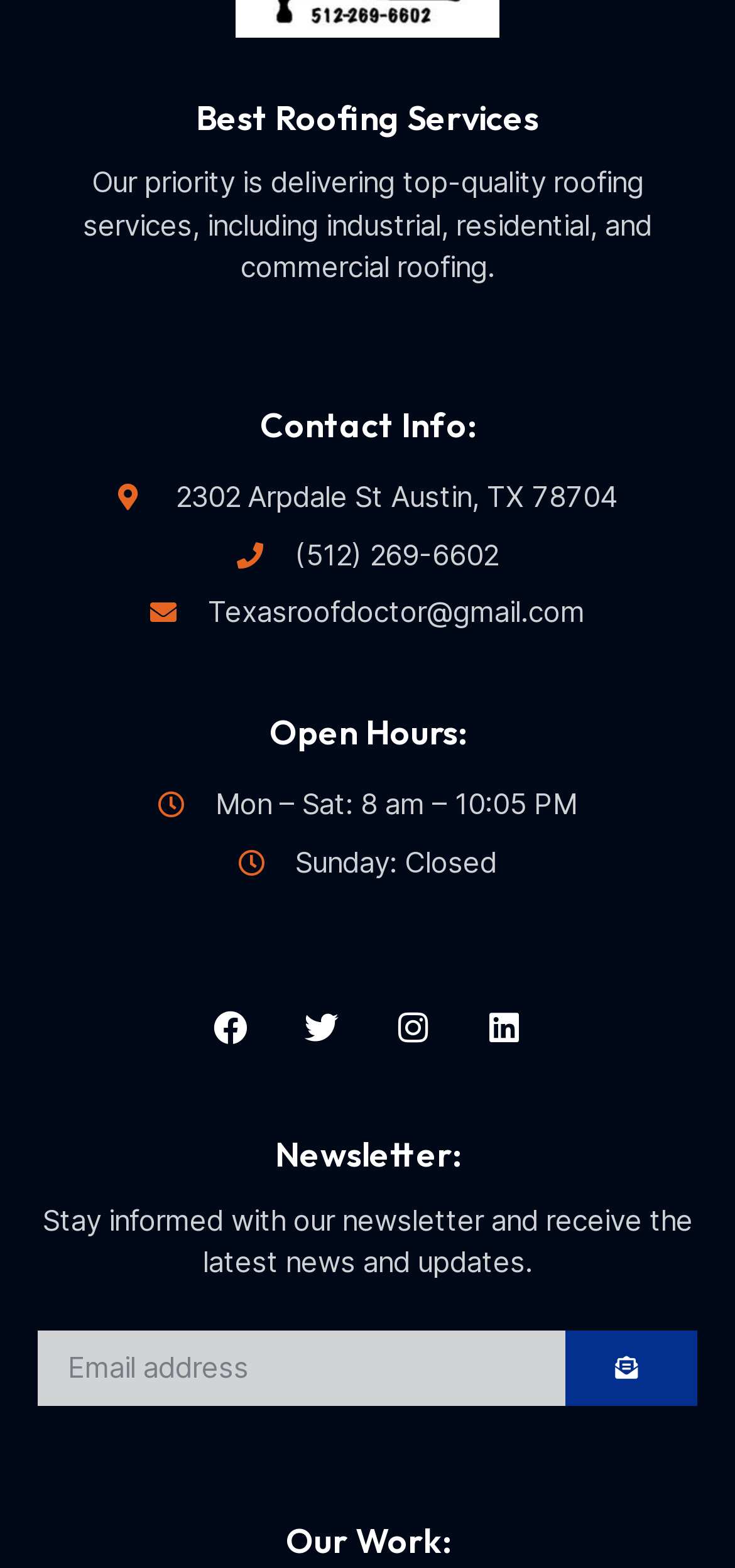Identify the bounding box coordinates of the area that should be clicked in order to complete the given instruction: "Call the phone number". The bounding box coordinates should be four float numbers between 0 and 1, i.e., [left, top, right, bottom].

[0.051, 0.341, 0.949, 0.368]